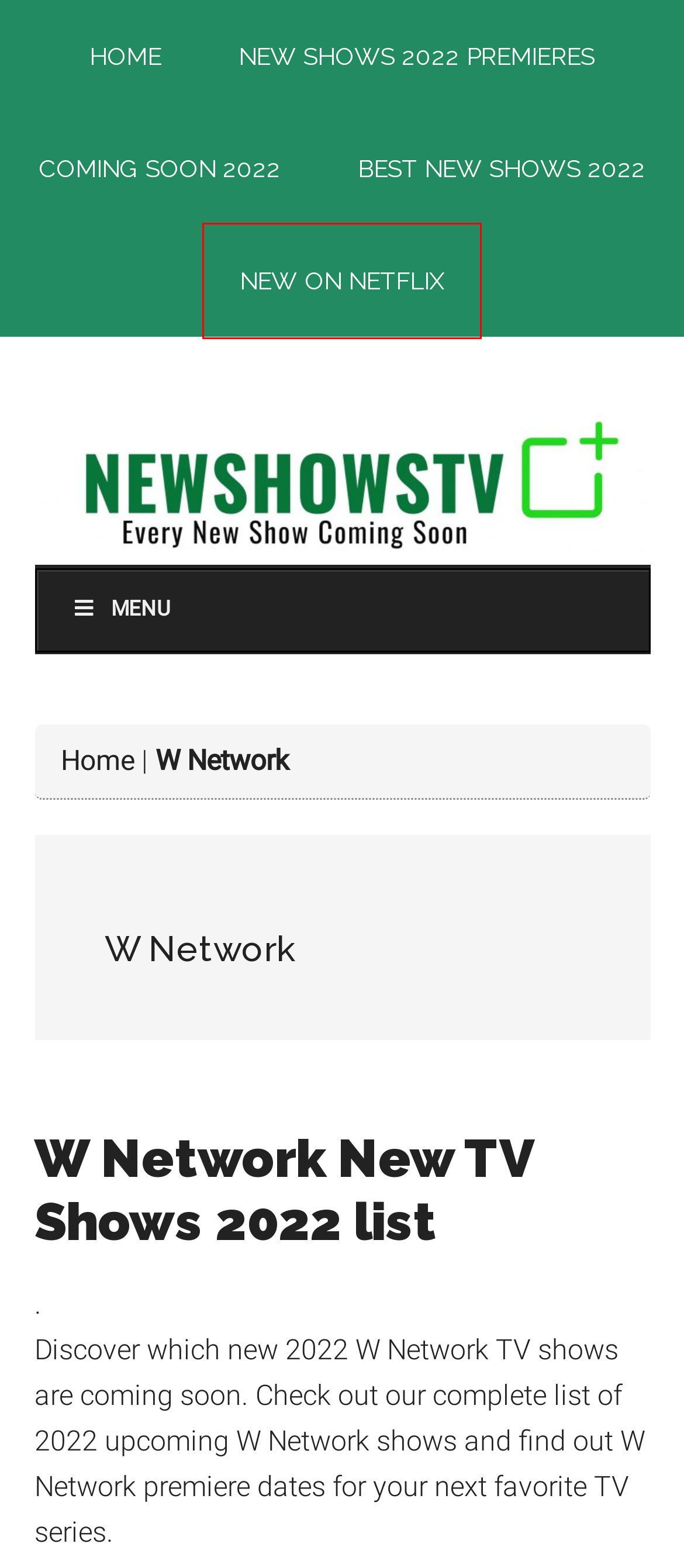A screenshot of a webpage is given with a red bounding box around a UI element. Choose the description that best matches the new webpage shown after clicking the element within the red bounding box. Here are the candidates:
A. New 2021/2022 Shows | Upcoming TV Shows 2021/2022 Season - New Shows TV
B. New Hulu Shows 2022 | Upcoming Hulu TV Shows 2022 - New Shows TV
C. FOX New Shows 2022 - New Shows TV
D. New TV Shows 2022 Premiere Dates | New Shows 2022 Releases - New Shows TV
E. ABC New Shows 2021/2022 | Upcoming New ABC TV Shows 2021/2022 Season - New Shows TV
F. Best New Shows 2022 | Most Anticipated New TV Shows 2022-2023 - New Shows TV
G. New TV Shows 2023 | New Series 2023 Premieres - New Shows TV
H. Netflix 2022 New Shows - New Shows TV

H